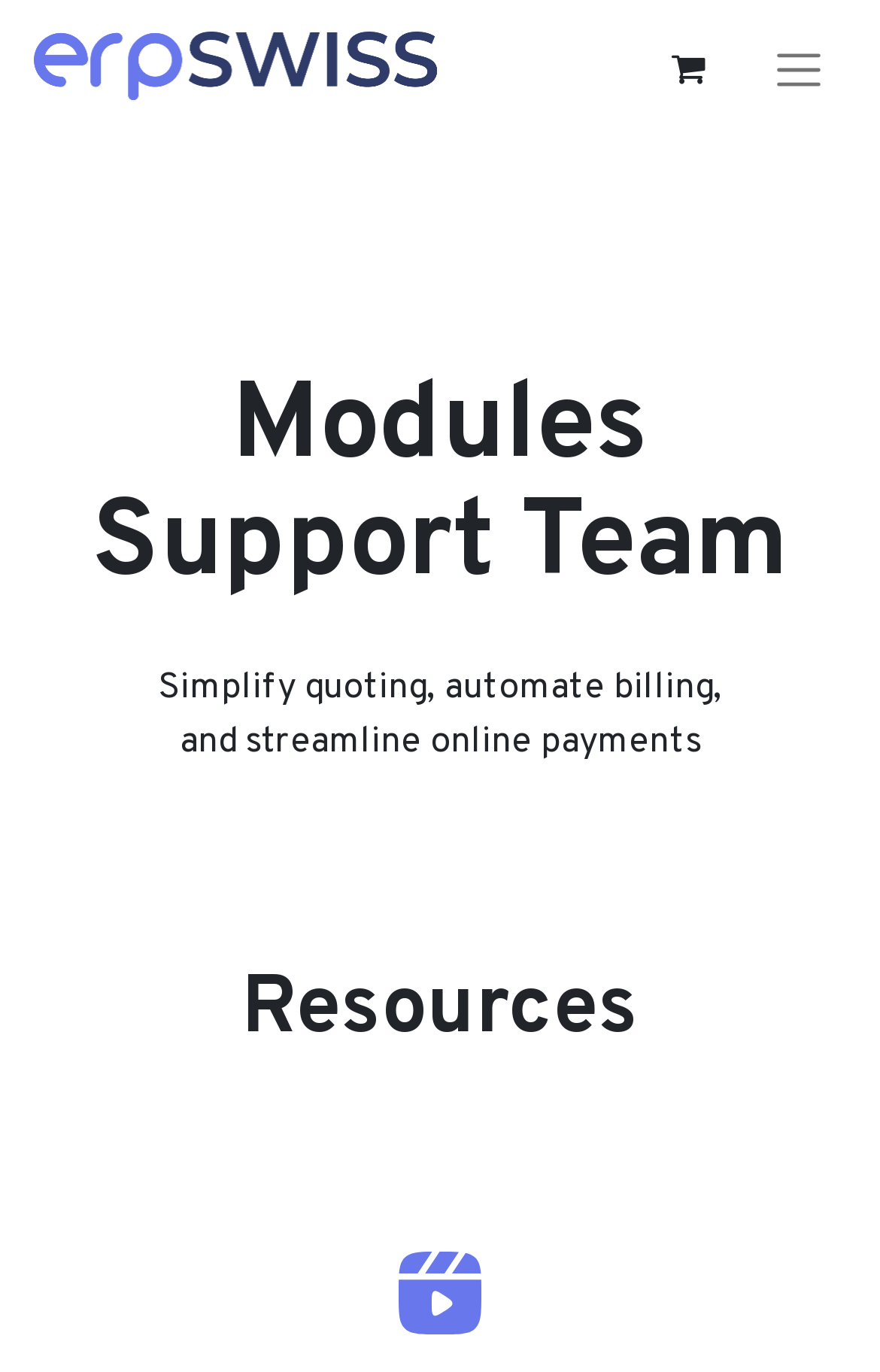Provide a short answer using a single word or phrase for the following question: 
What is the second heading on the webpage?

Support Team